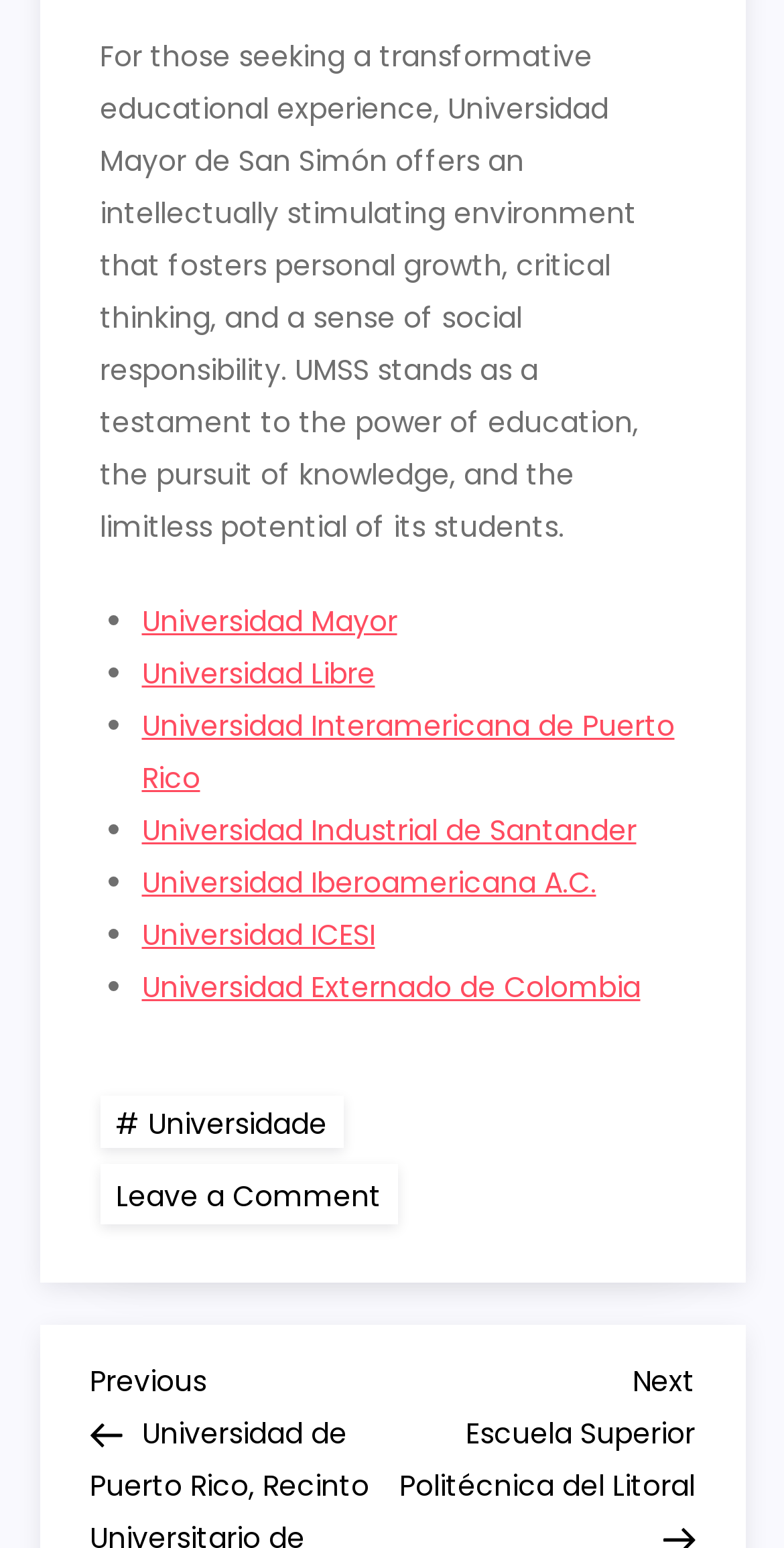Please identify the bounding box coordinates of the element I need to click to follow this instruction: "Click on Leave a Comment on Universidad Mayor de San Simón link".

[0.127, 0.751, 0.506, 0.79]